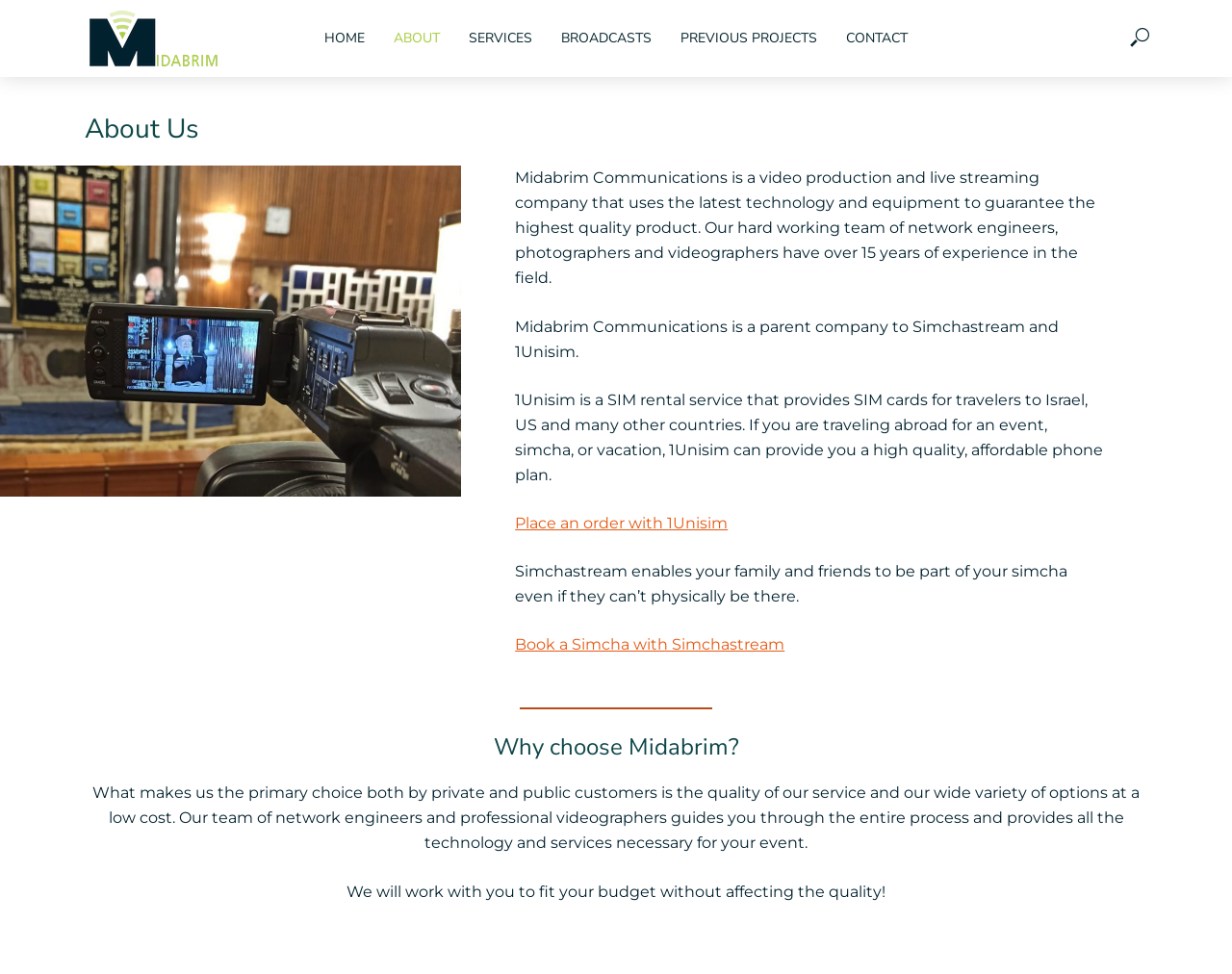Answer the question with a brief word or phrase:
What is 1Unisim?

SIM rental service